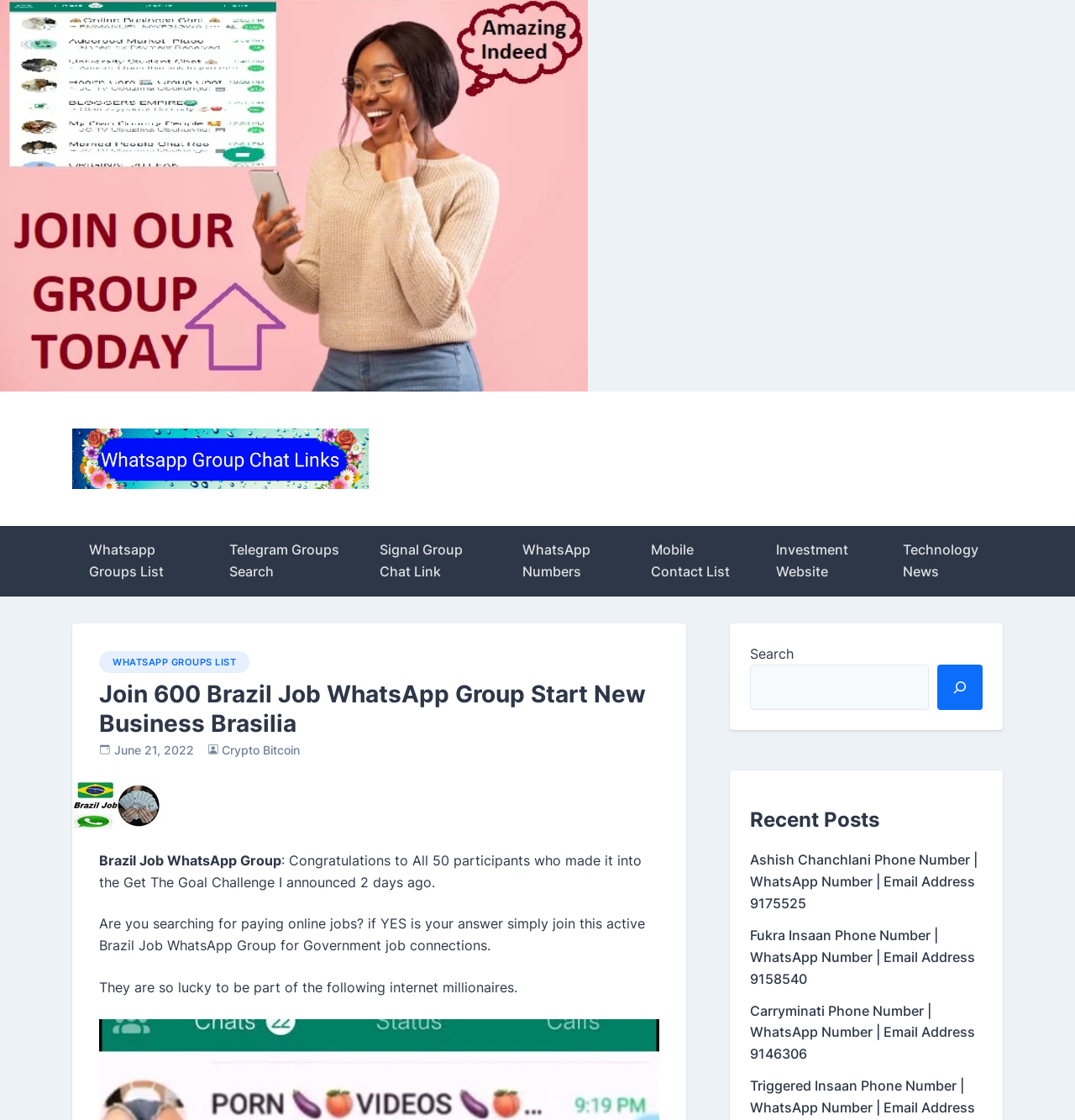Determine the bounding box coordinates for the clickable element to execute this instruction: "View the Ashish Chanchlani Phone Number post". Provide the coordinates as four float numbers between 0 and 1, i.e., [left, top, right, bottom].

[0.697, 0.76, 0.909, 0.814]